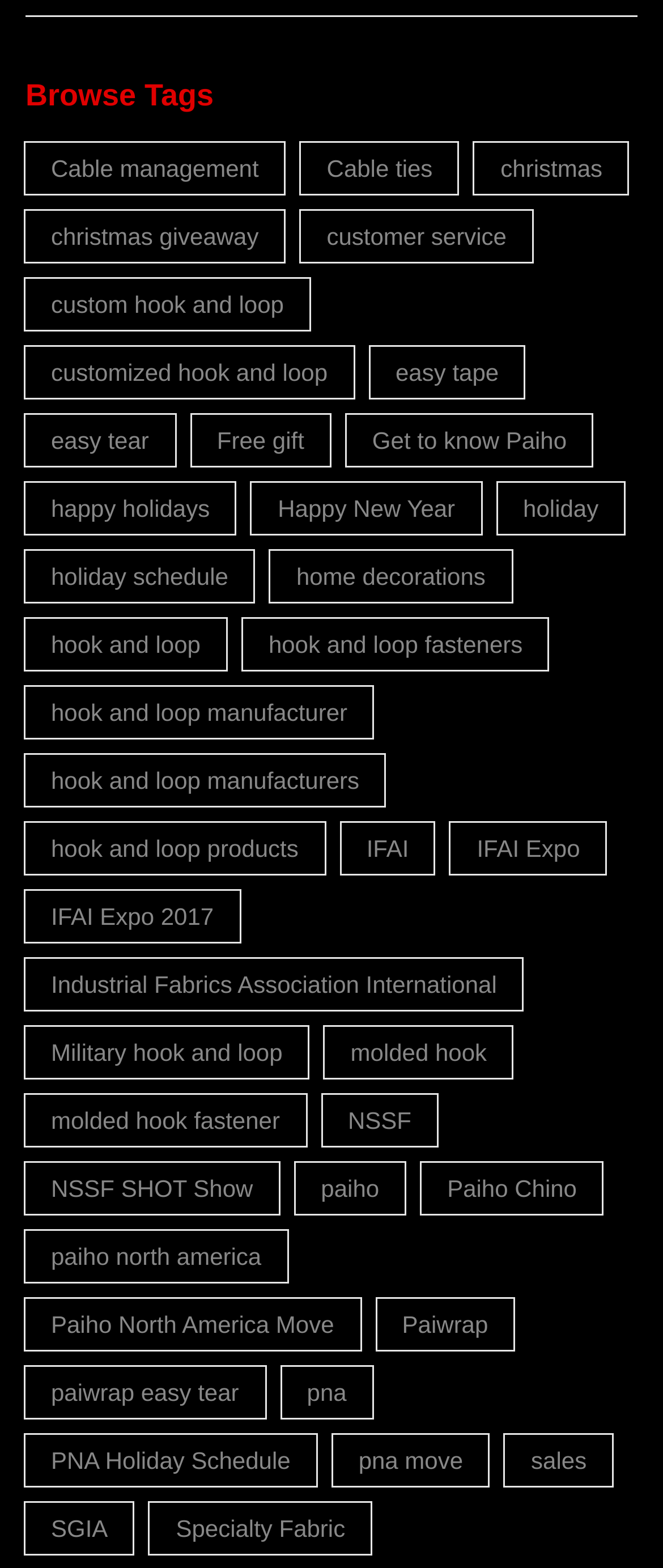Locate the bounding box coordinates of the area that needs to be clicked to fulfill the following instruction: "View holiday schedule". The coordinates should be in the format of four float numbers between 0 and 1, namely [left, top, right, bottom].

[0.038, 0.351, 0.383, 0.384]